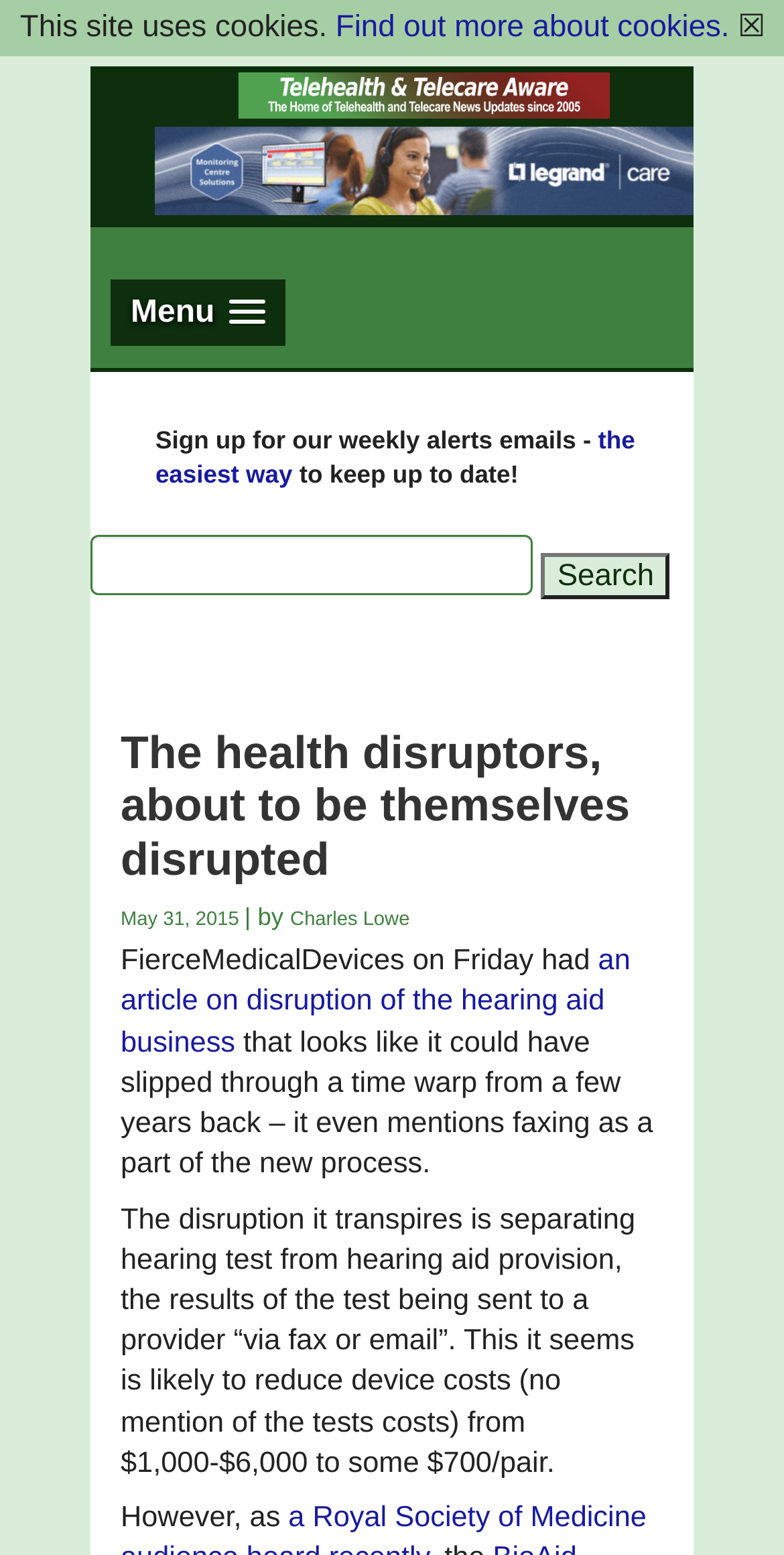Pinpoint the bounding box coordinates for the area that should be clicked to perform the following instruction: "Sign up for weekly alerts emails".

[0.198, 0.271, 0.81, 0.311]